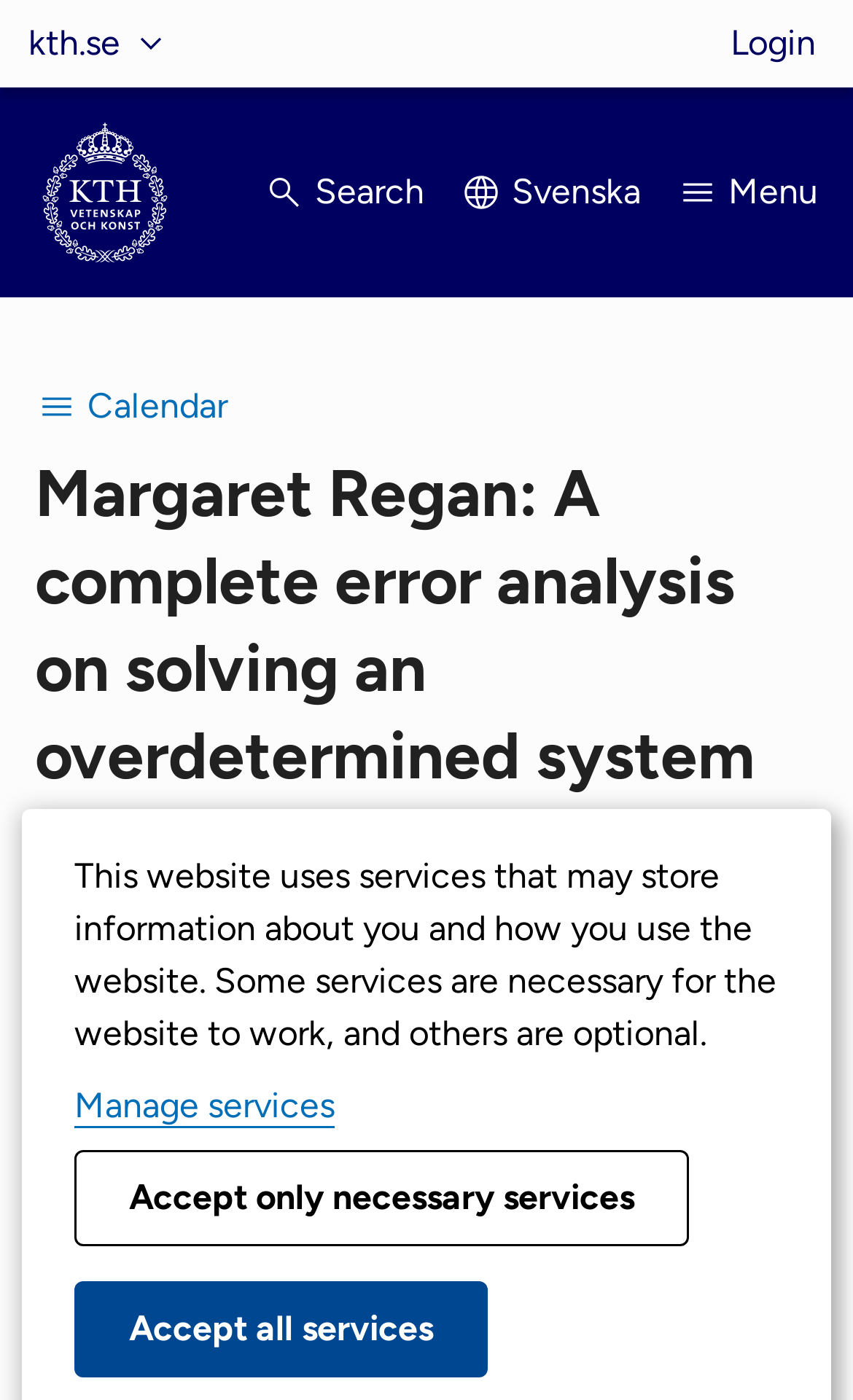Identify the bounding box coordinates for the element that needs to be clicked to fulfill this instruction: "Login". Provide the coordinates in the format of four float numbers between 0 and 1: [left, top, right, bottom].

[0.856, 0.0, 0.956, 0.062]